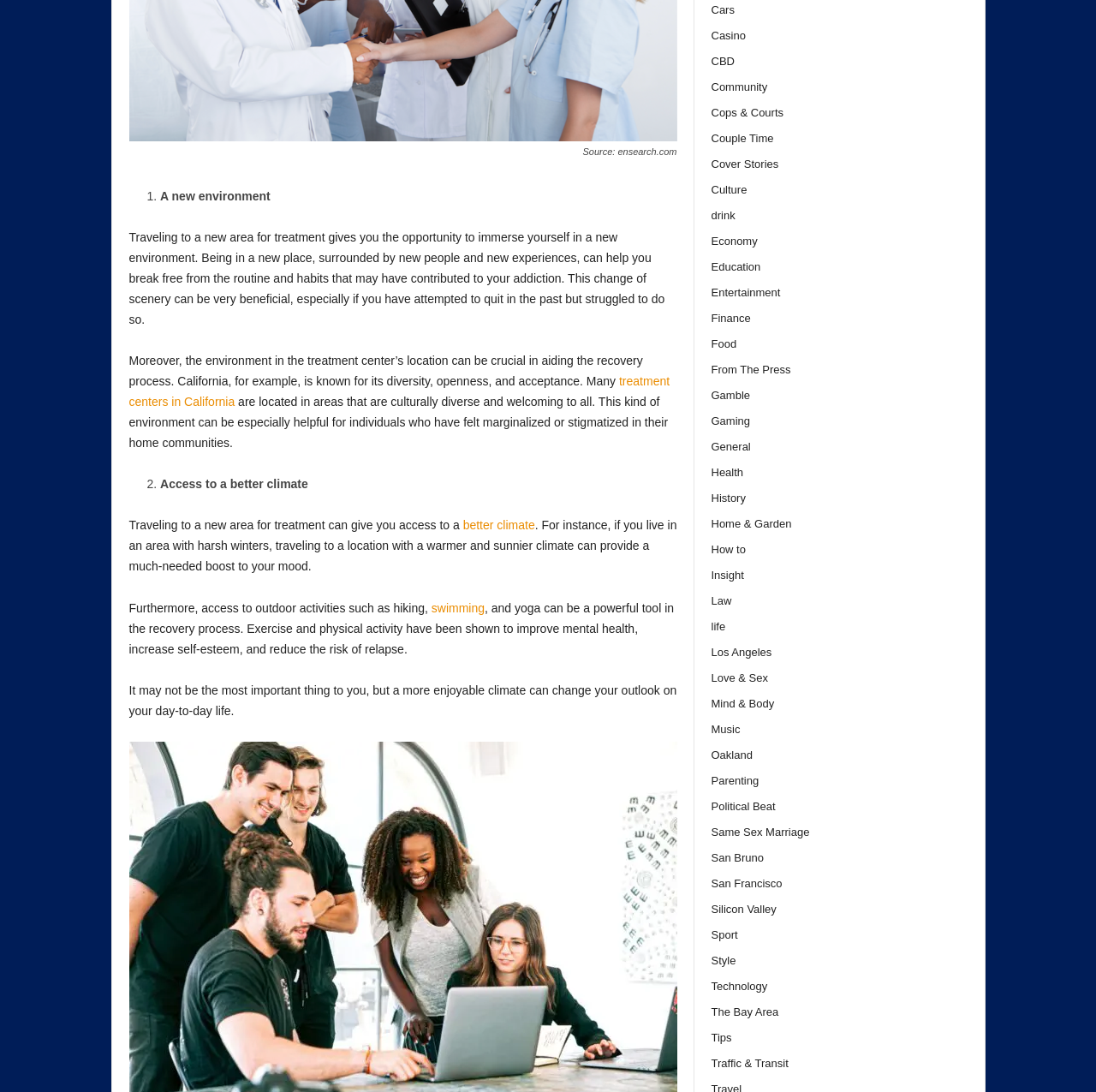Determine the bounding box coordinates for the clickable element to execute this instruction: "Read the abstract". Provide the coordinates as four float numbers between 0 and 1, i.e., [left, top, right, bottom].

None